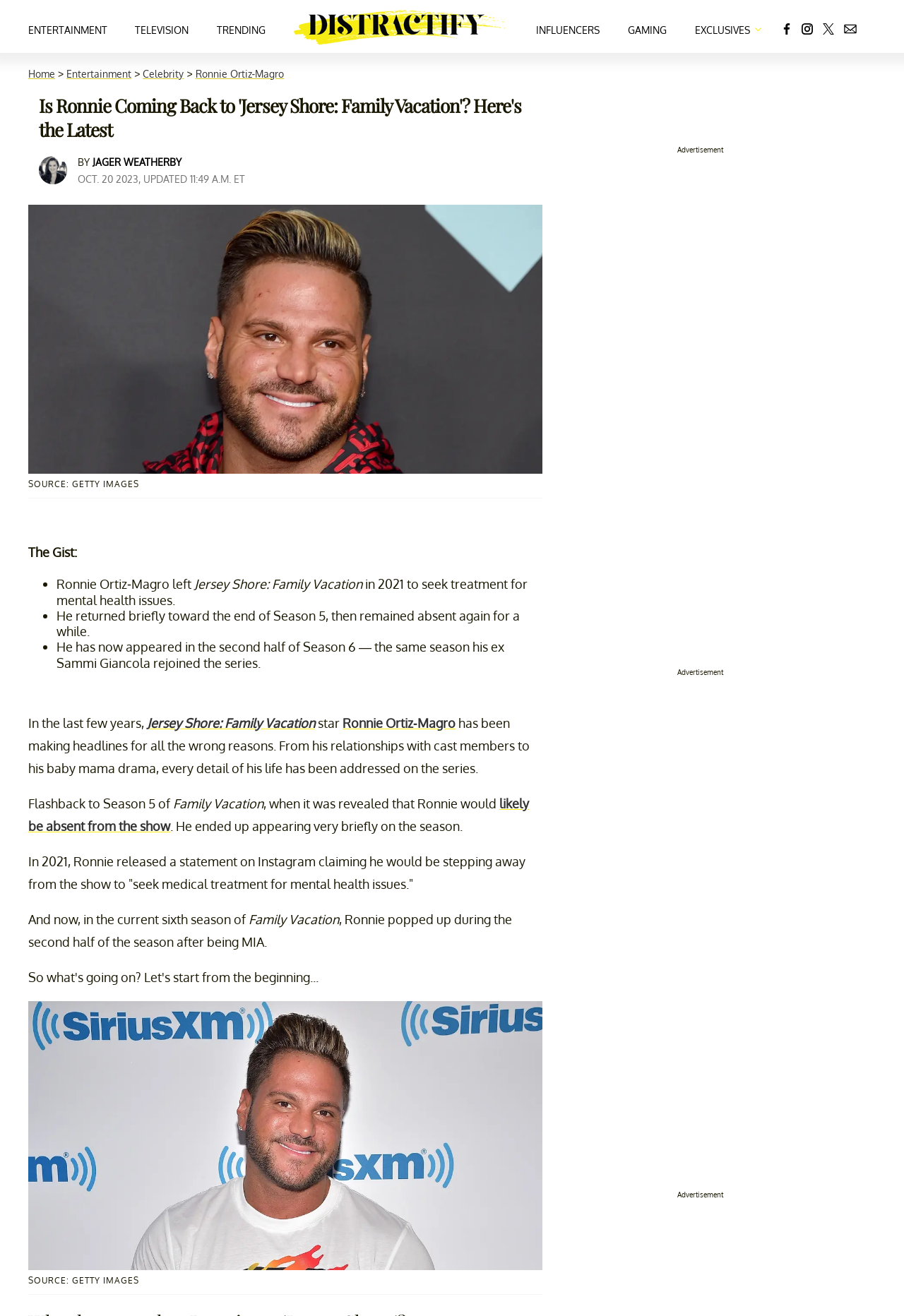Describe every aspect of the webpage in a detailed manner.

The webpage is an article about Ronnie Ortiz-Magro, a star of the reality TV show "Jersey Shore: Family Vacation". At the top of the page, there are several links to different categories, including "ENTERTAINMENT", "TELEVISION", and "TRENDING", as well as a logo and a navigation link to the homepage. Below these links, there is a heading that reads "Is Ronnie Coming Back to 'Jersey Shore: Family Vacation'? Here's the Latest".

The main content of the article is divided into several sections. The first section has a subheading "The Gist:" and provides a brief summary of Ronnie's history on the show, including his departure in 2021 to seek treatment for mental health issues and his brief return in Season 5. The section is accompanied by an image of Ronnie.

The next section provides more details about Ronnie's time on the show, including his relationships with cast members and his personal struggles. There are several paragraphs of text, broken up by list markers and links to related articles.

The article also includes several images of Ronnie, including a figure captioned "SOURCE: GETTY IMAGES". There is an advertisement at the bottom of the page.

Overall, the webpage is a news article that provides an update on Ronnie Ortiz-Magro's status on "Jersey Shore: Family Vacation" and summarizes his history on the show.